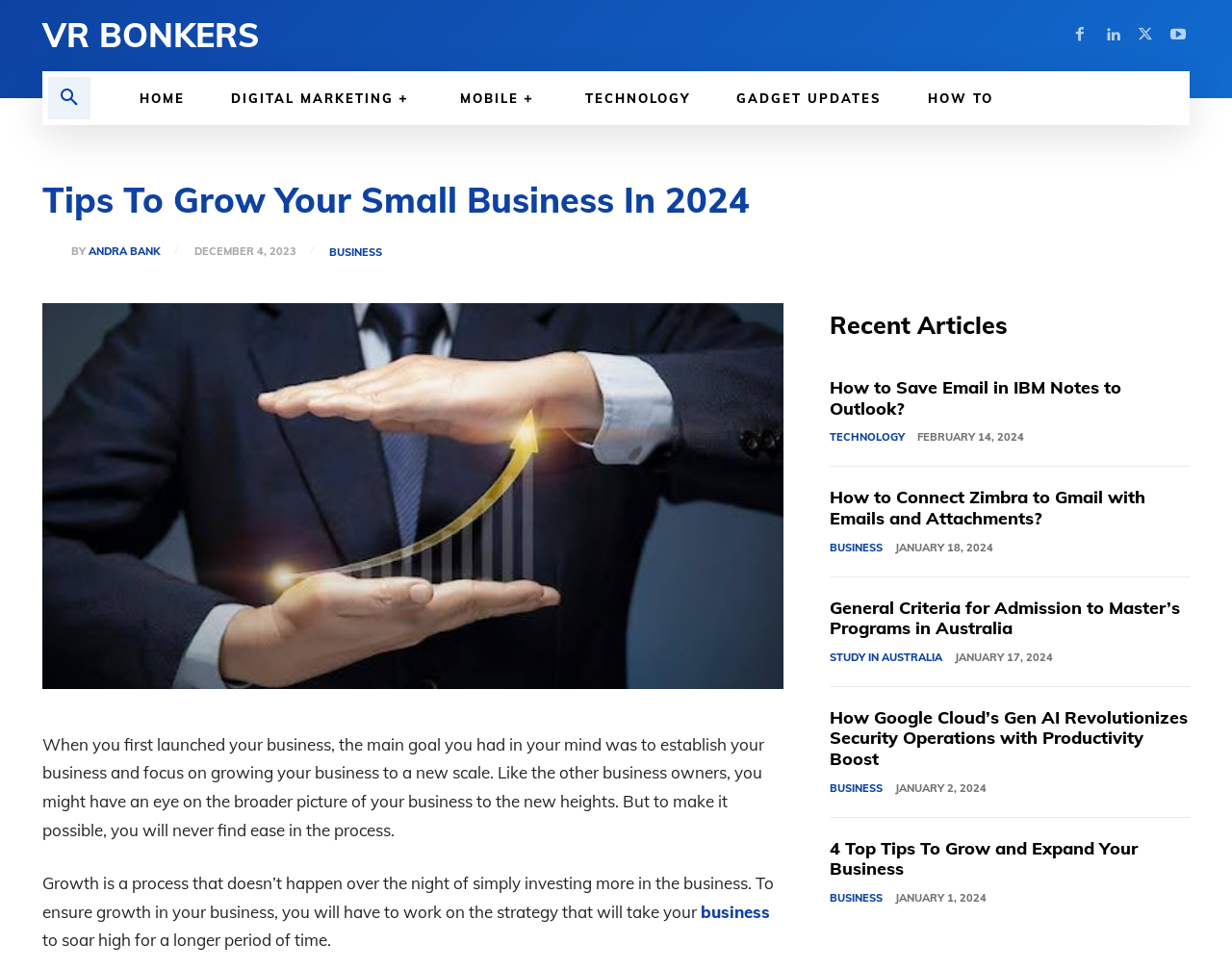Could you highlight the region that needs to be clicked to execute the instruction: "read the article about growing your small business"?

[0.034, 0.757, 0.62, 0.866]